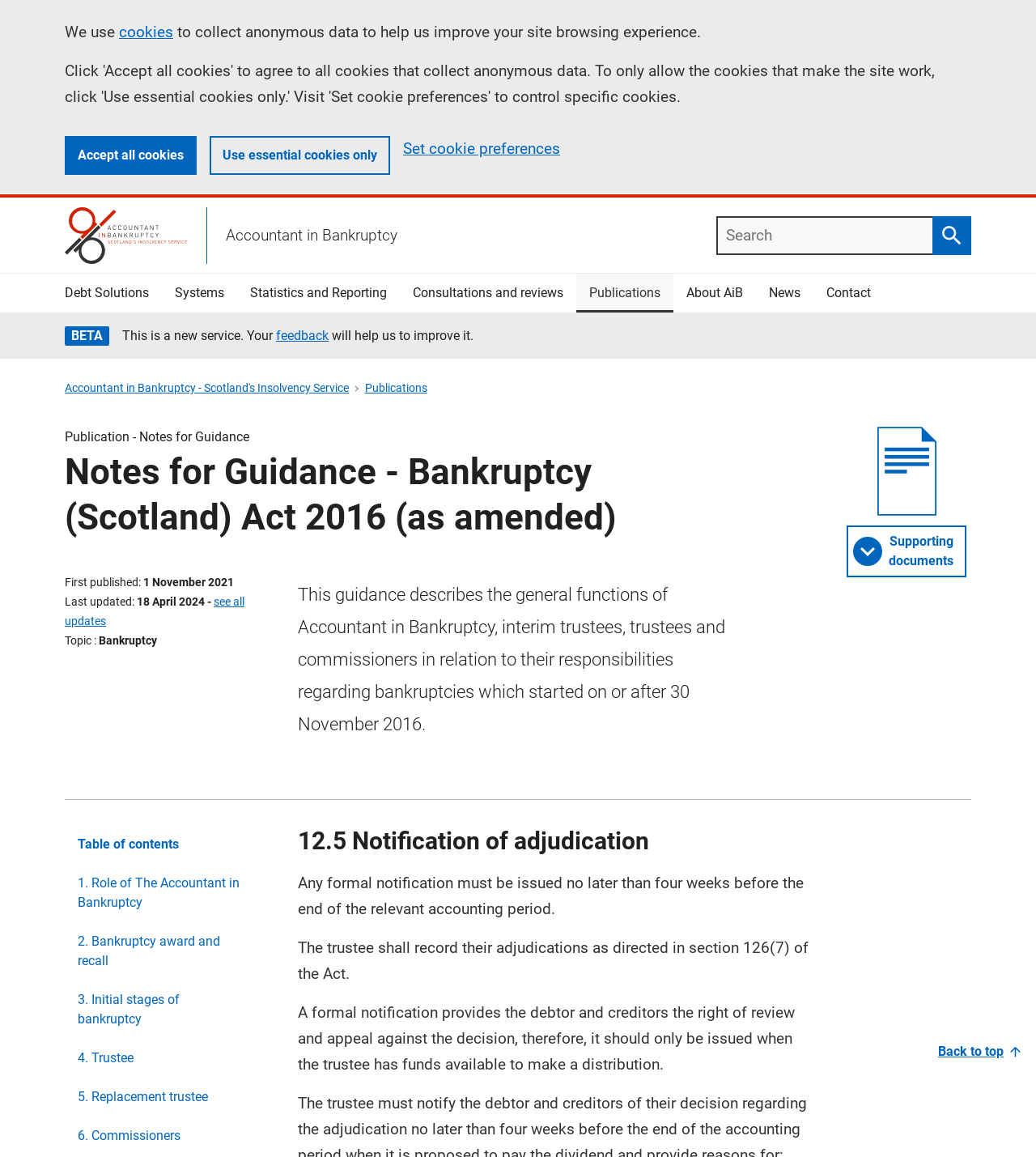What is the topic of the publication?
Give a single word or phrase answer based on the content of the image.

Bankruptcy